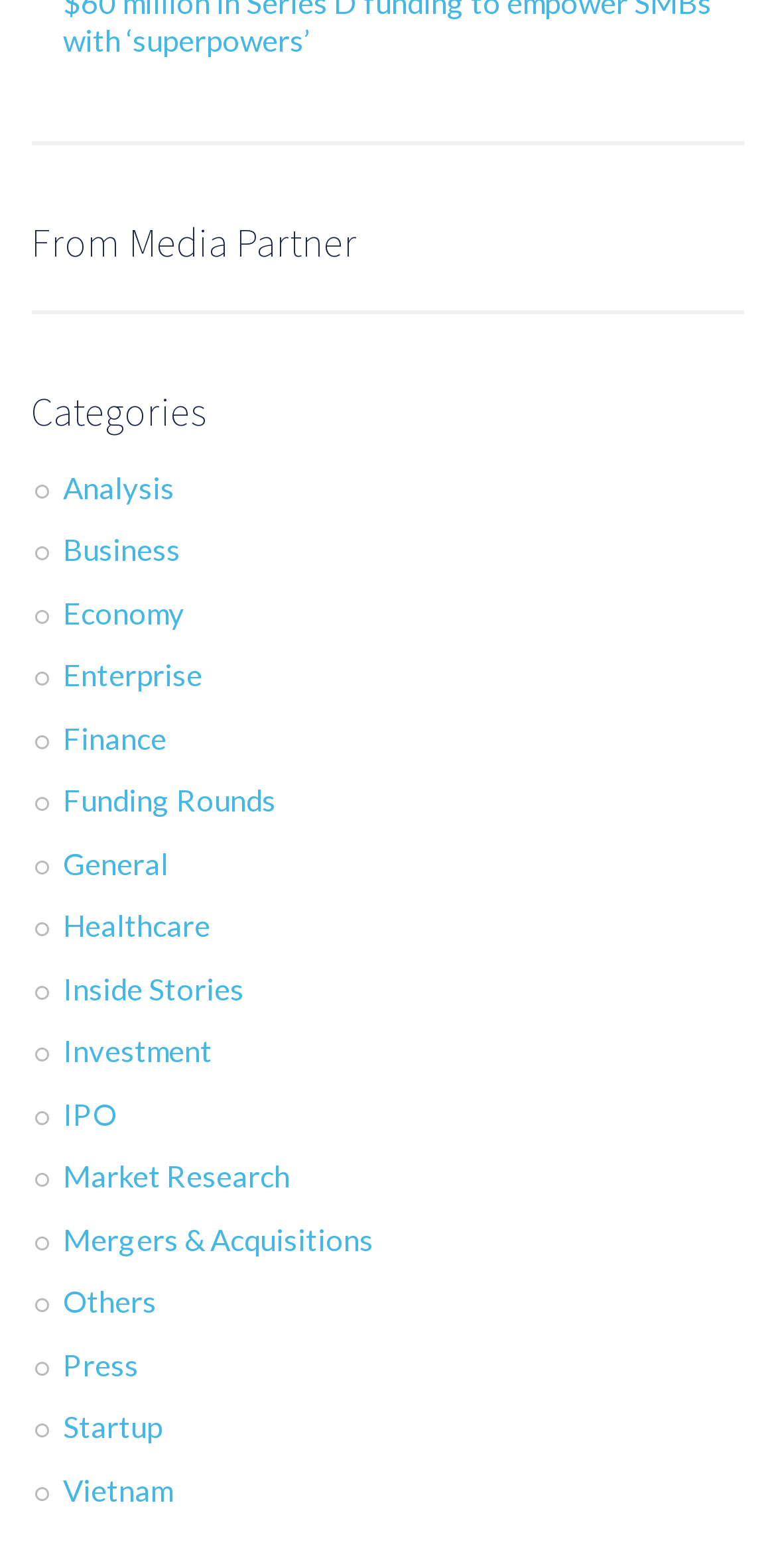Identify the bounding box coordinates for the UI element described by the following text: "Mergers & Acquisitions". Provide the coordinates as four float numbers between 0 and 1, in the format [left, top, right, bottom].

[0.081, 0.779, 0.481, 0.802]